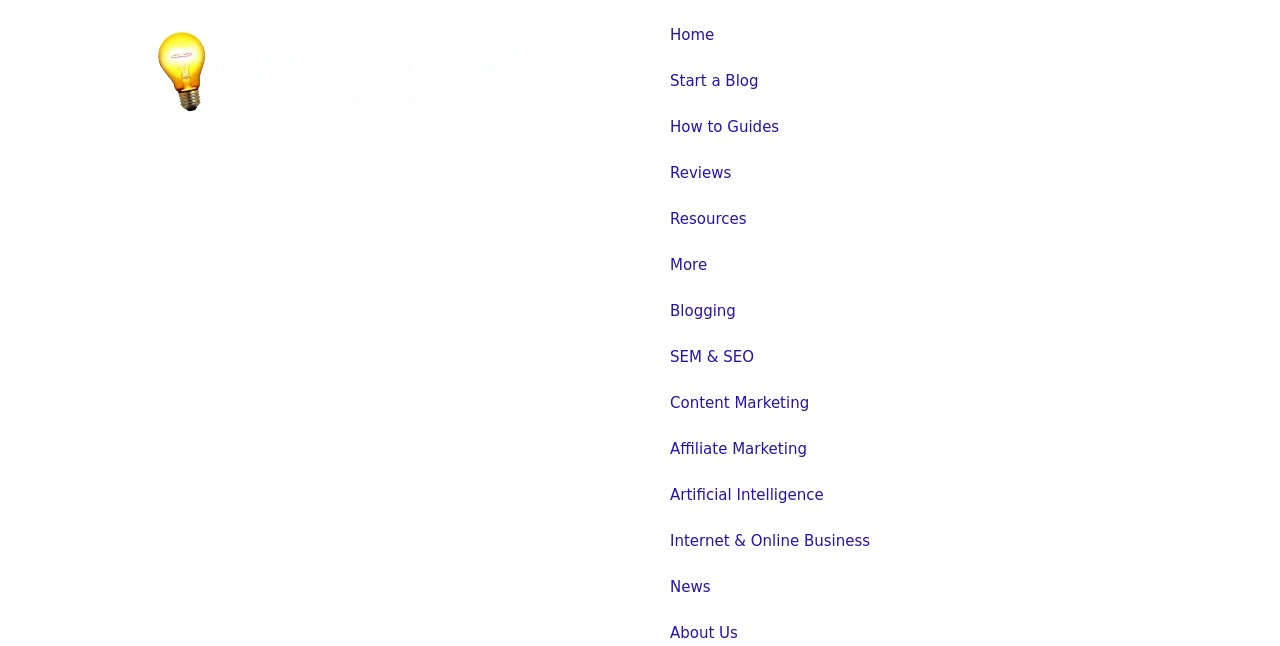What is the last subcategory under 'More'?
Give a detailed response to the question by analyzing the screenshot.

The subcategories under 'More' are 'Blogging', 'SEM & SEO', 'Content Marketing', 'Affiliate Marketing', 'Artificial Intelligence', 'Internet & Online Business', and 'News', which is the last one.